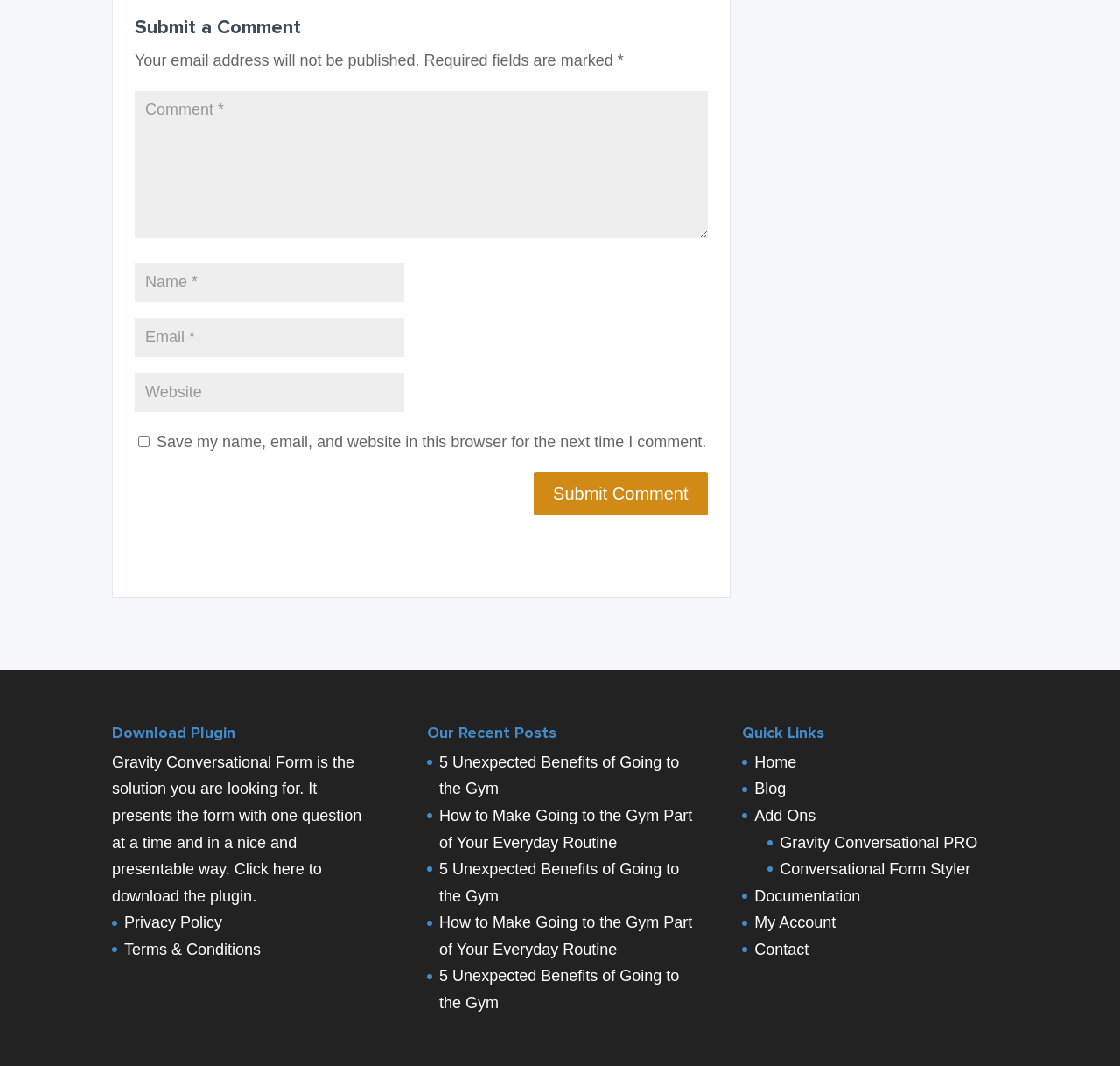Find the bounding box coordinates of the element to click in order to complete this instruction: "Read the privacy policy". The bounding box coordinates must be four float numbers between 0 and 1, denoted as [left, top, right, bottom].

[0.111, 0.857, 0.198, 0.874]